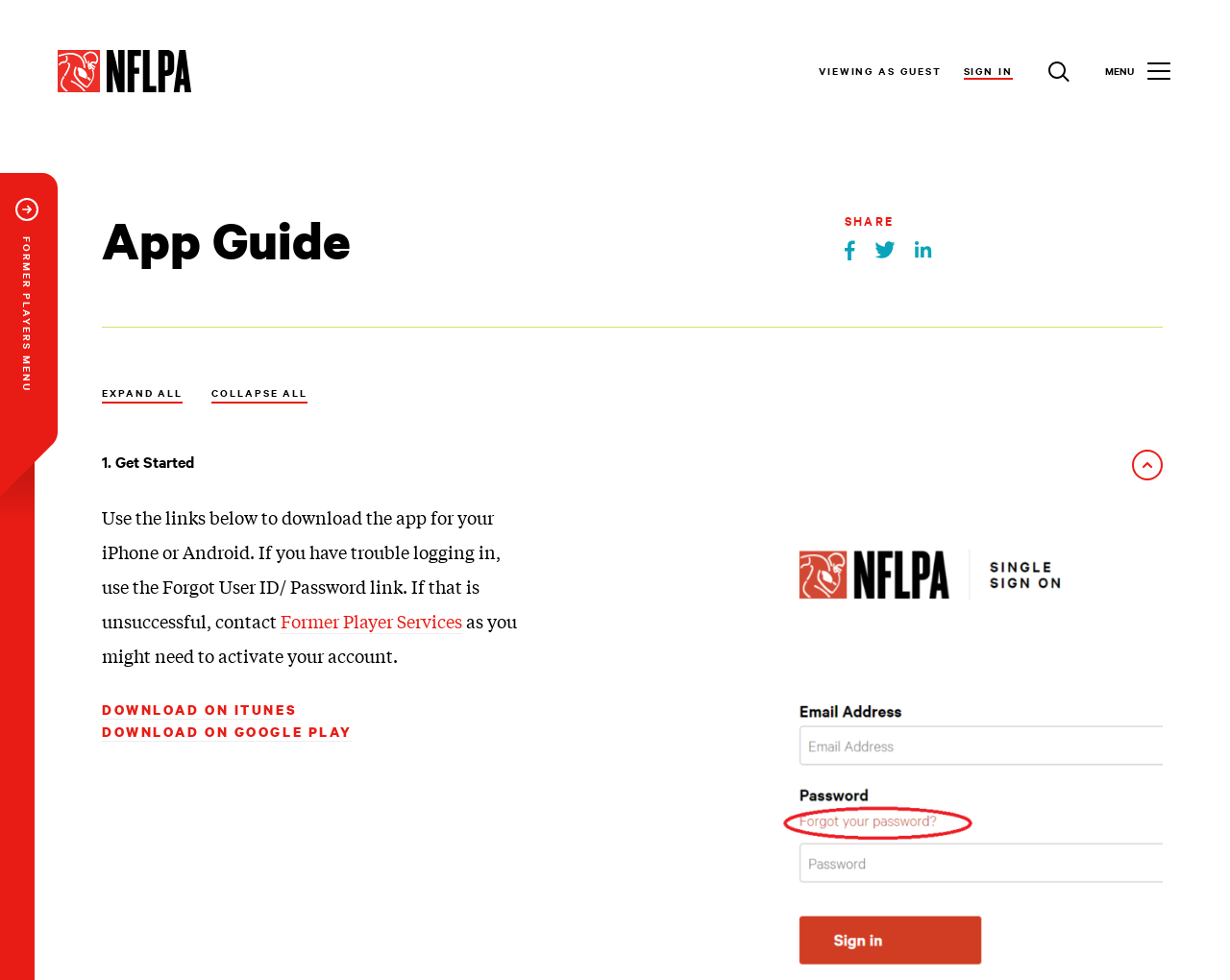Please give a succinct answer using a single word or phrase:
Where can users download the app?

iTunes and Google Play